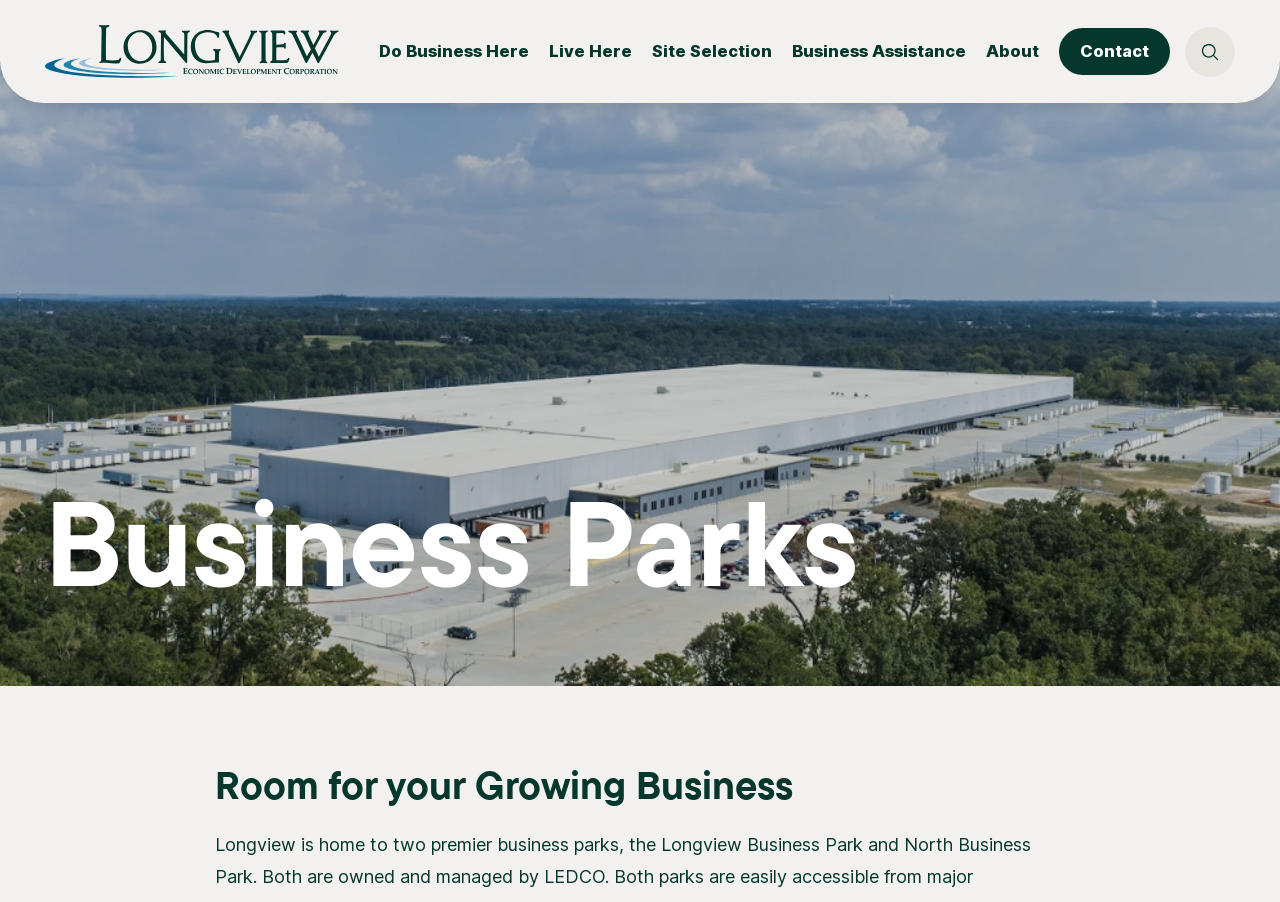Using the description: "bollywood celebrities", identify the bounding box of the corresponding UI element in the screenshot.

None